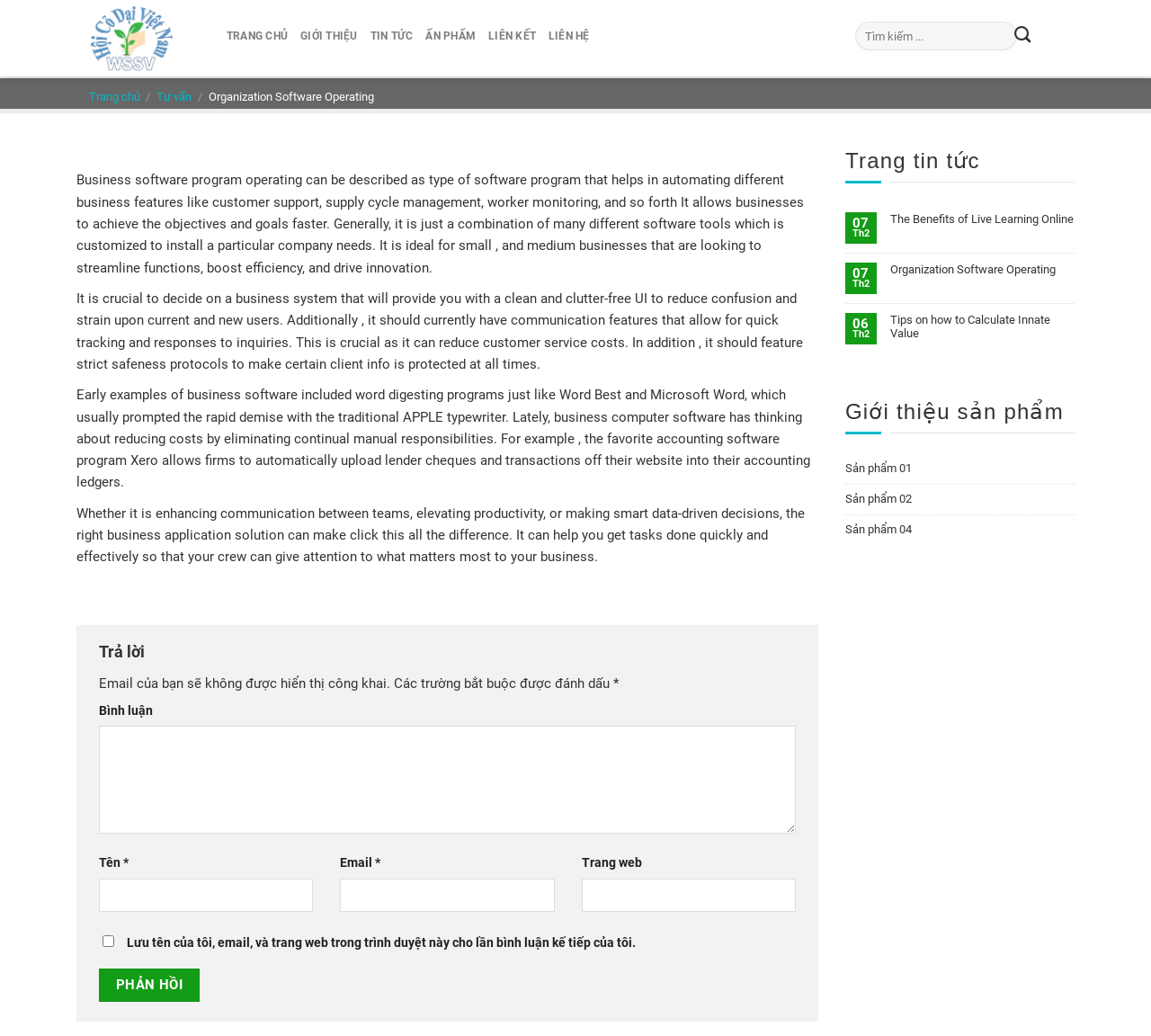Identify the bounding box coordinates of the region I need to click to complete this instruction: "Leave a comment".

[0.086, 0.701, 0.691, 0.805]